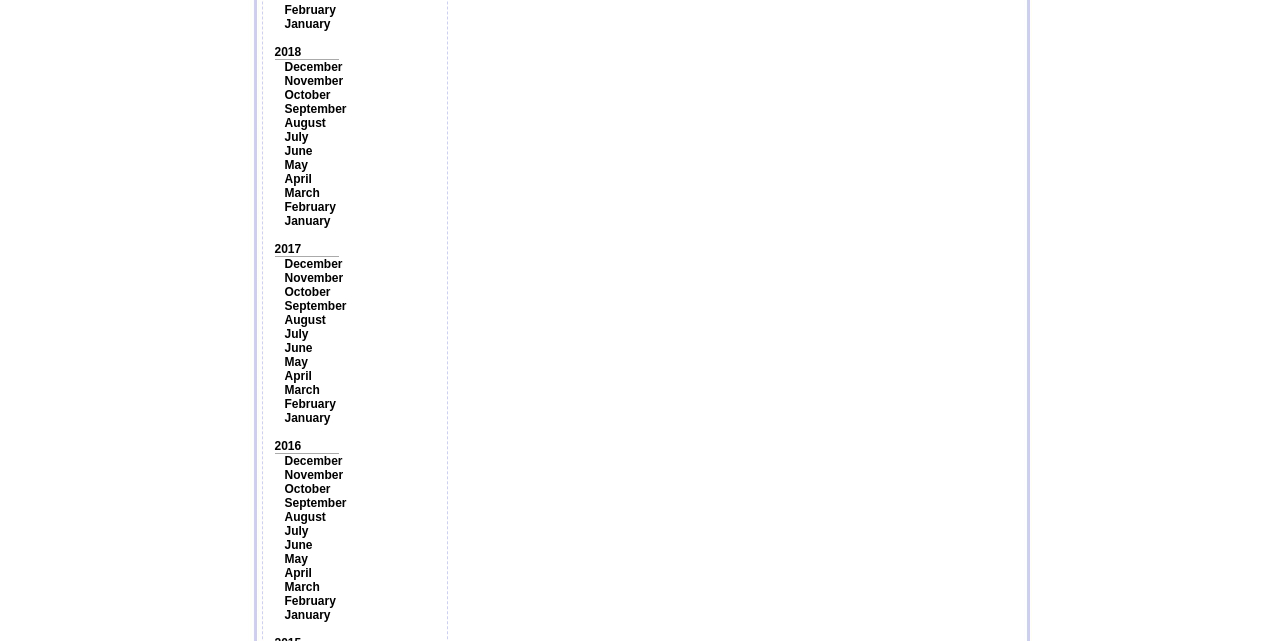Respond to the following question using a concise word or phrase: 
How many months are listed for 2018?

12